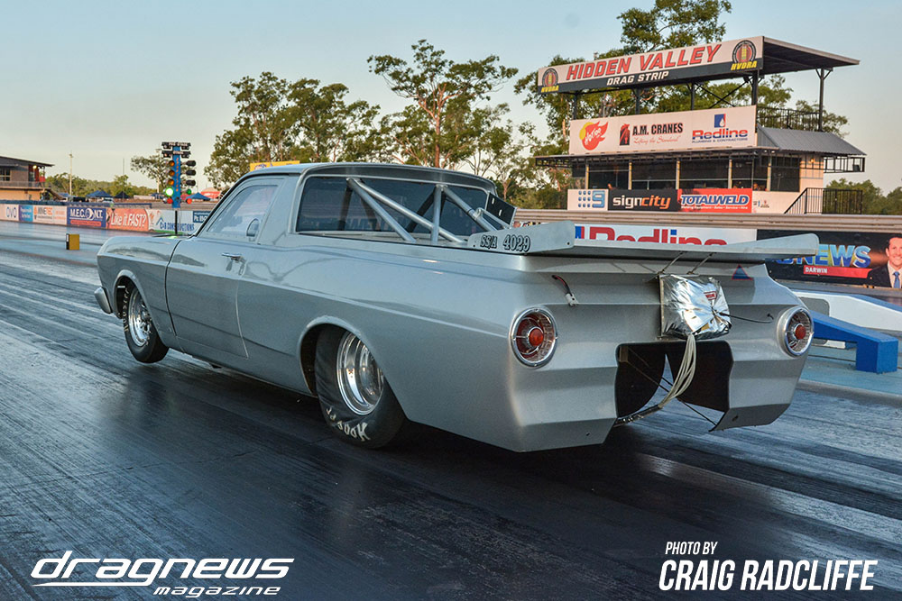Offer a detailed caption for the image presented.

This dynamic image showcases a sleek, silver drag racing car, captured in action at the Hidden Valley Drag Strip. The vehicle is positioned on the starting line, poised for a thrilling run down the track. The backdrop features the drag strip's illuminated signage and official stands, hinting at an energetic racing event. The car's design includes dramatic features such as wide tires and a prominent rear wing, indicative of its high-performance capabilities. This scene encapsulates the excitement and intensity of drag racing, with a beautiful sunset illuminating the sky, enhancing the vibrant atmosphere. The photograph is credited to Craig Radcliffe and is featured in Drag News Magazine, celebrating the adrenaline-fueled world of motorsports.